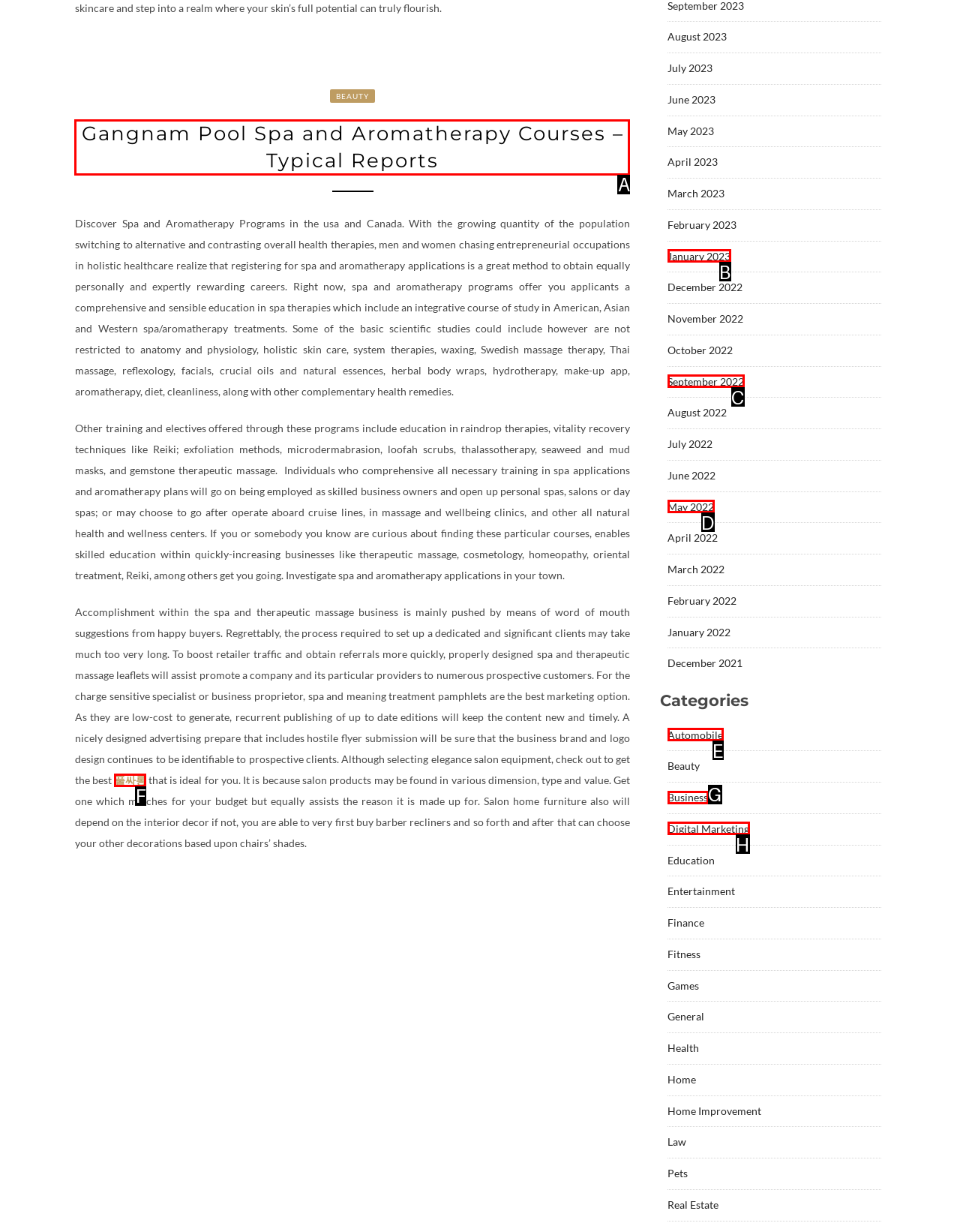Pick the HTML element that should be clicked to execute the task: Read the article about Gangnam Pool Spa and Aromatherapy Courses
Respond with the letter corresponding to the correct choice.

A